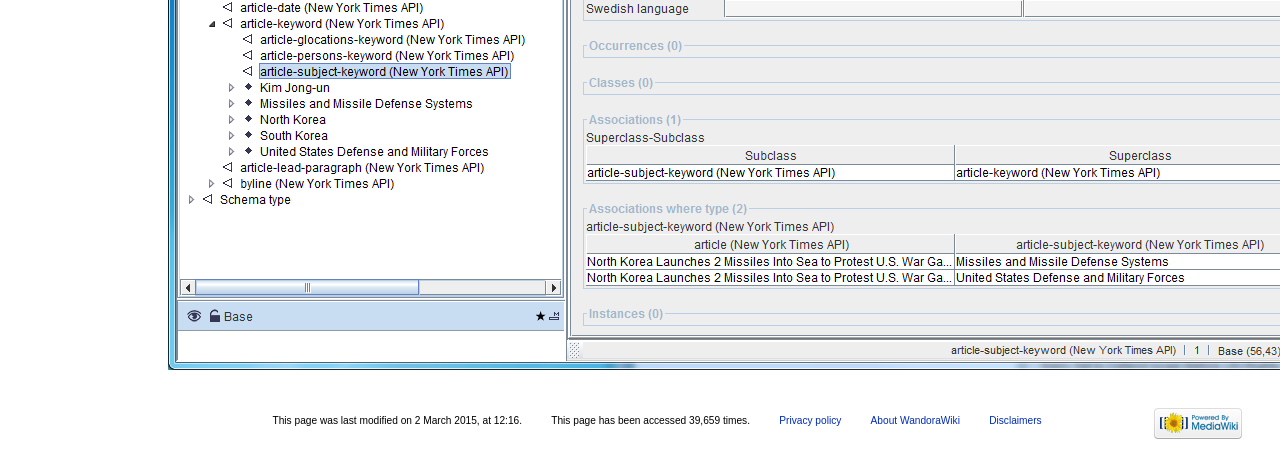Determine the bounding box coordinates of the UI element described below. Use the format (top-left x, top-left y, bottom-right x, bottom-right y) with floating point numbers between 0 and 1: Privacy policy

[0.609, 0.92, 0.657, 0.945]